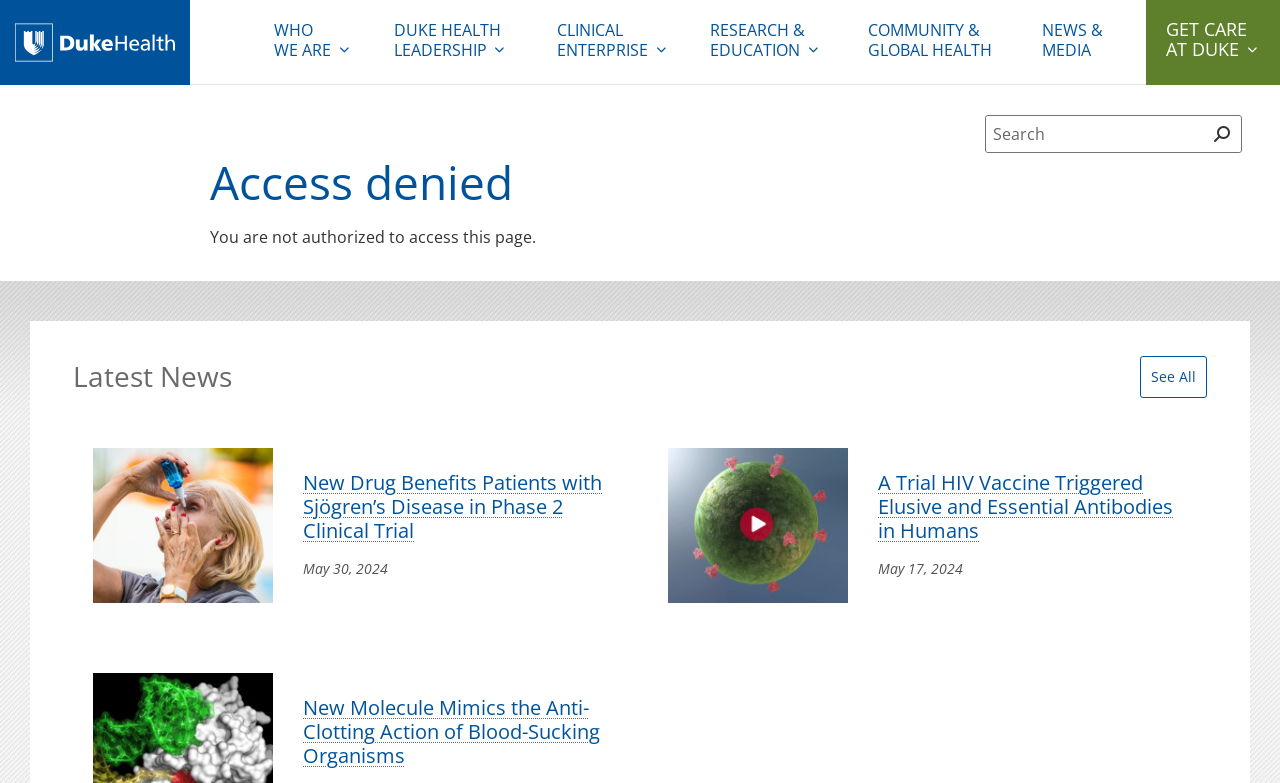Please identify the bounding box coordinates of the element I should click to complete this instruction: 'View all news'. The coordinates should be given as four float numbers between 0 and 1, like this: [left, top, right, bottom].

[0.891, 0.454, 0.943, 0.508]